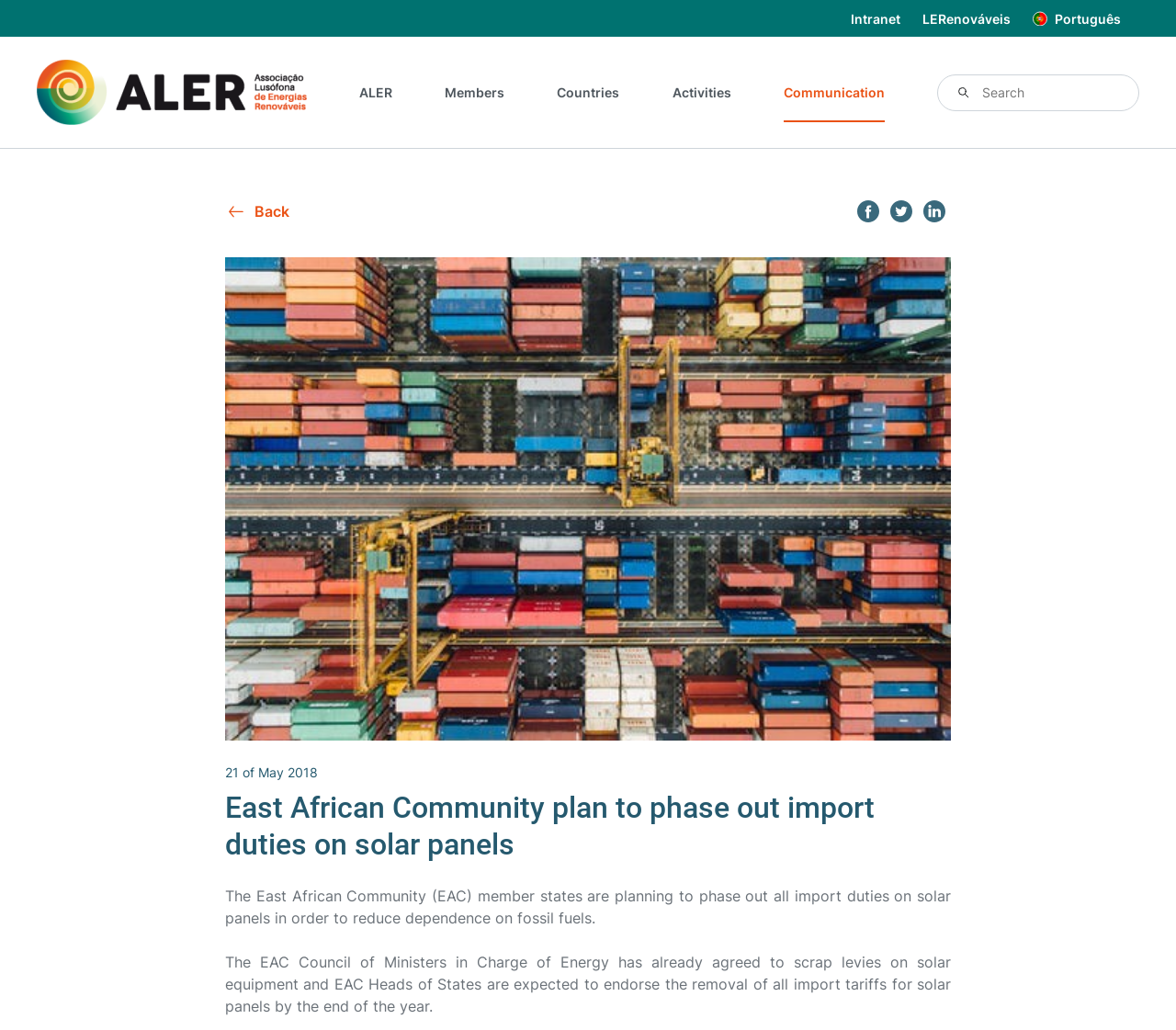Find the bounding box coordinates for the element described here: "March 13 WOD".

None